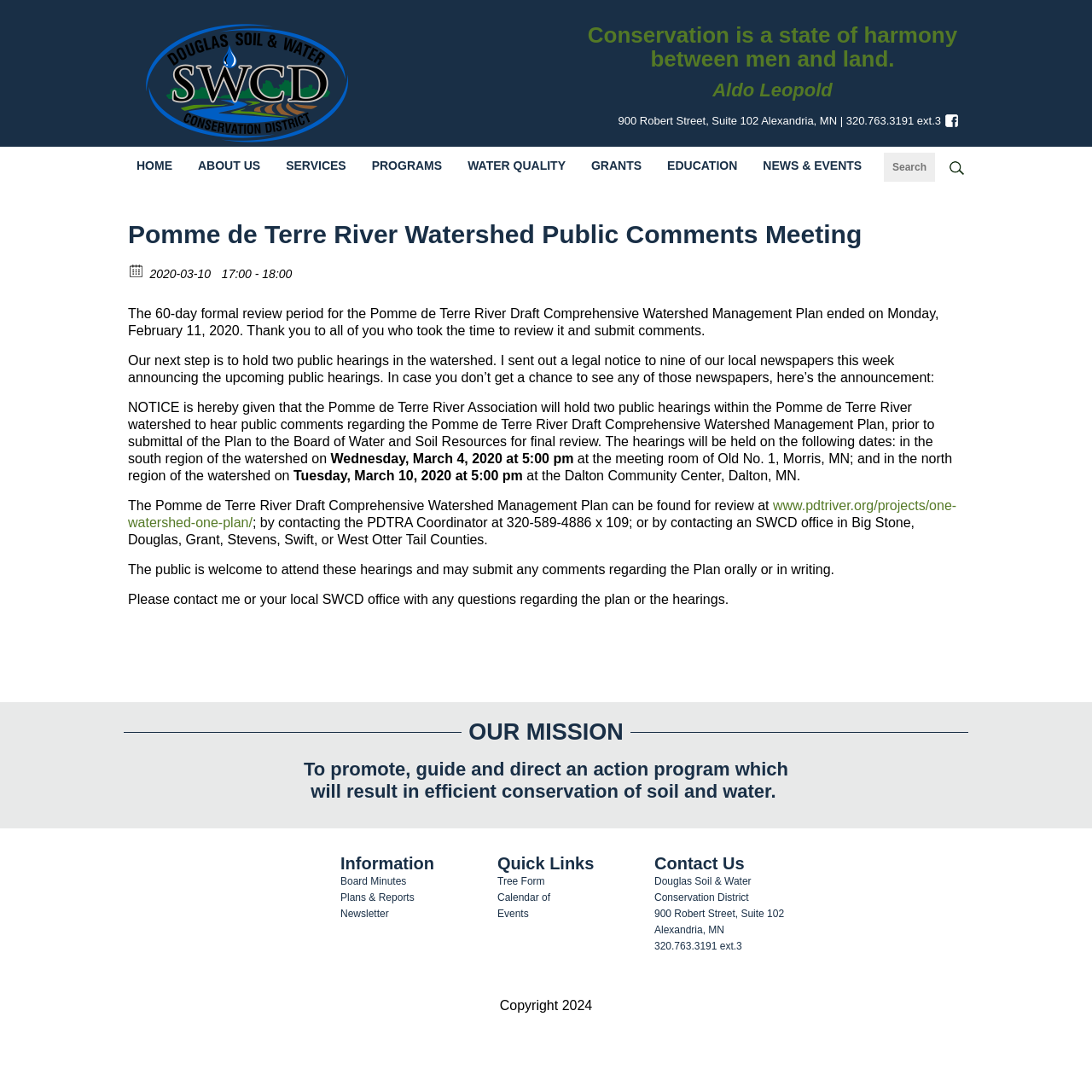What is the text of the webpage's headline?

Pomme de Terre River Watershed Public Comments Meeting